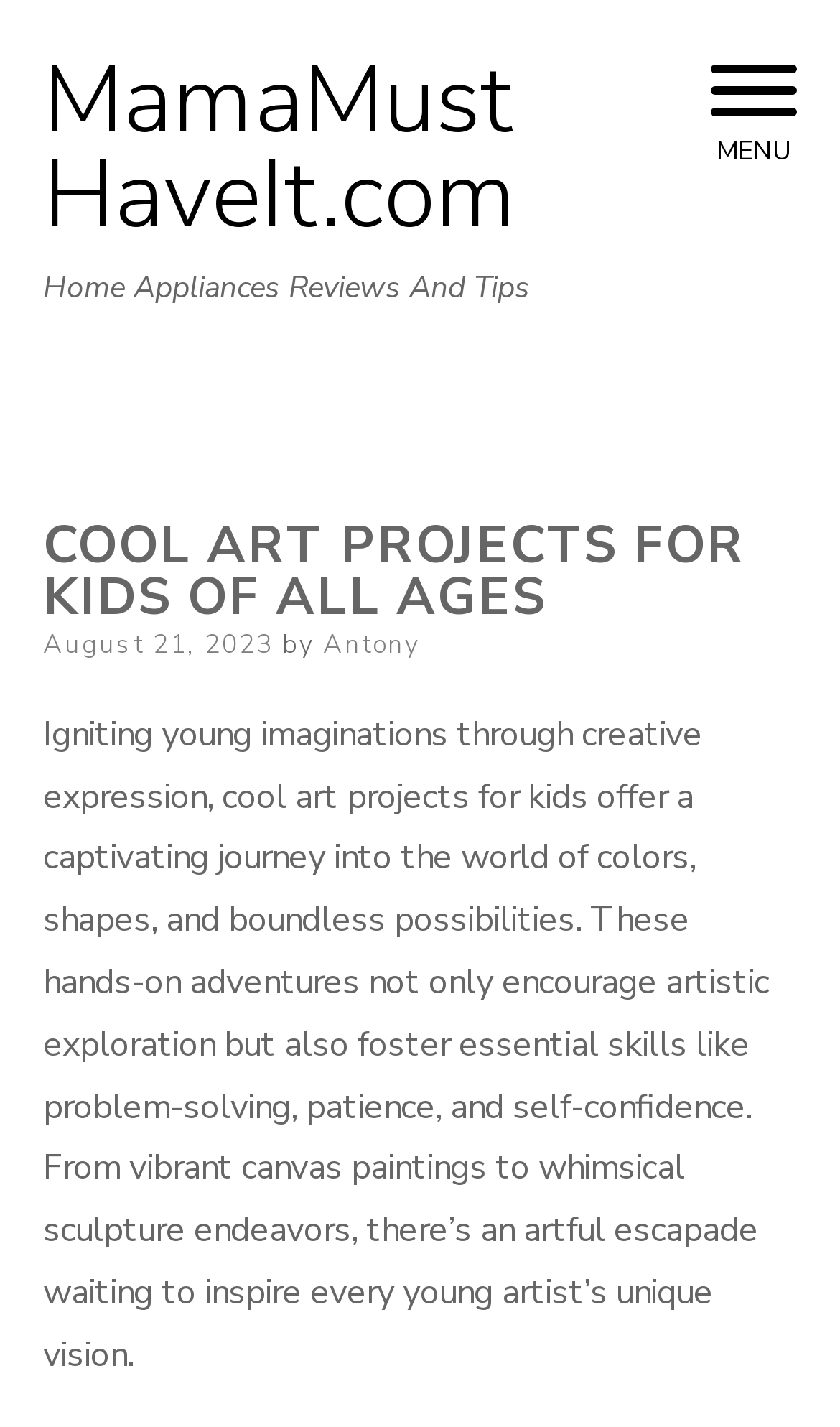Who is the author of the post?
Examine the image and give a concise answer in one word or a short phrase.

Antony